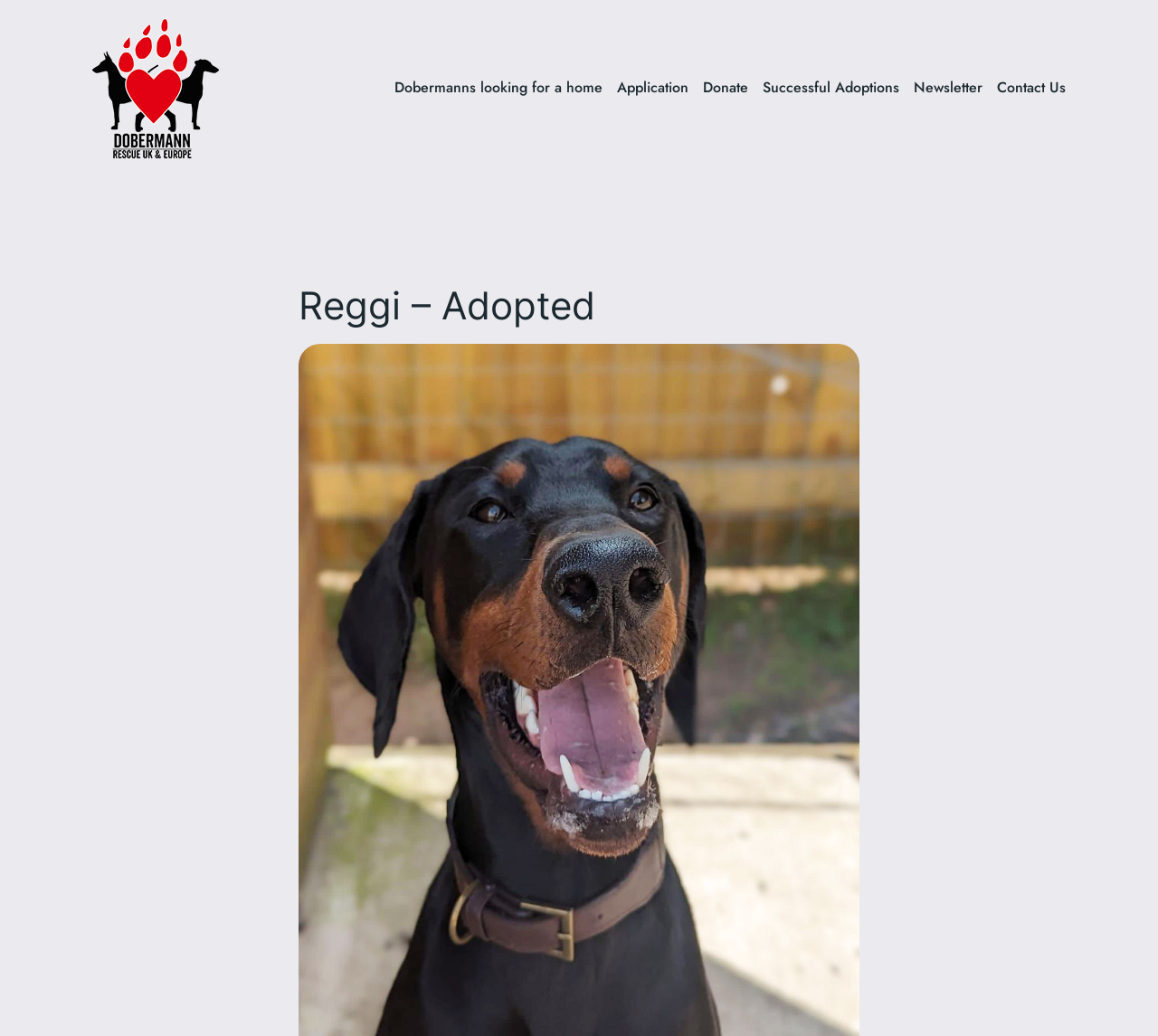Locate the bounding box of the UI element described by: "Dobermanns looking for a home" in the given webpage screenshot.

[0.34, 0.074, 0.52, 0.096]